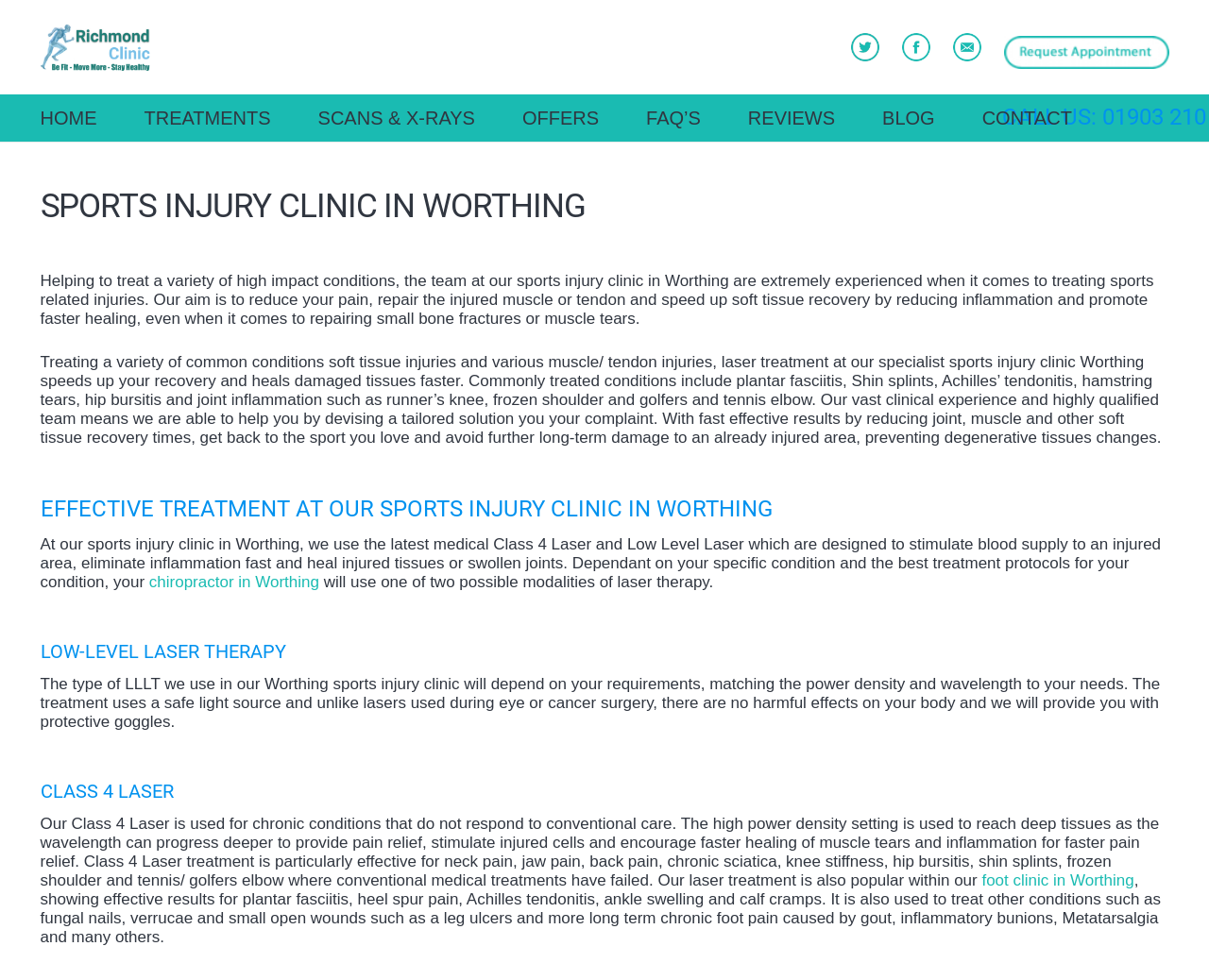What is the name of the clinic?
Look at the screenshot and provide an in-depth answer.

I inferred this answer by looking at the image with the text 'Richmond Clinic | Worthing' and the link with the text 'Richmond Clinic' which suggests that the clinic's name is Richmond Clinic.